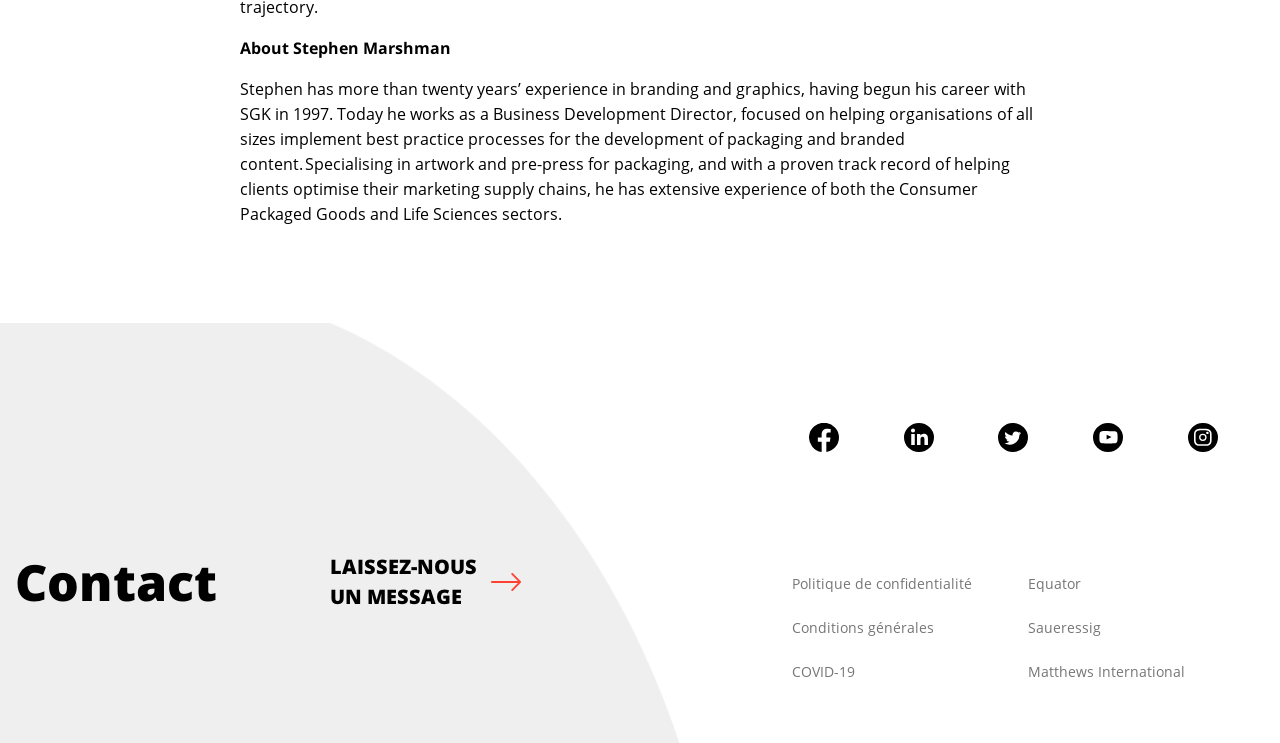Specify the bounding box coordinates of the area to click in order to execute this command: 'View Stephen Marshman's Facebook profile'. The coordinates should consist of four float numbers ranging from 0 to 1, and should be formatted as [left, top, right, bottom].

[0.632, 0.575, 0.655, 0.598]